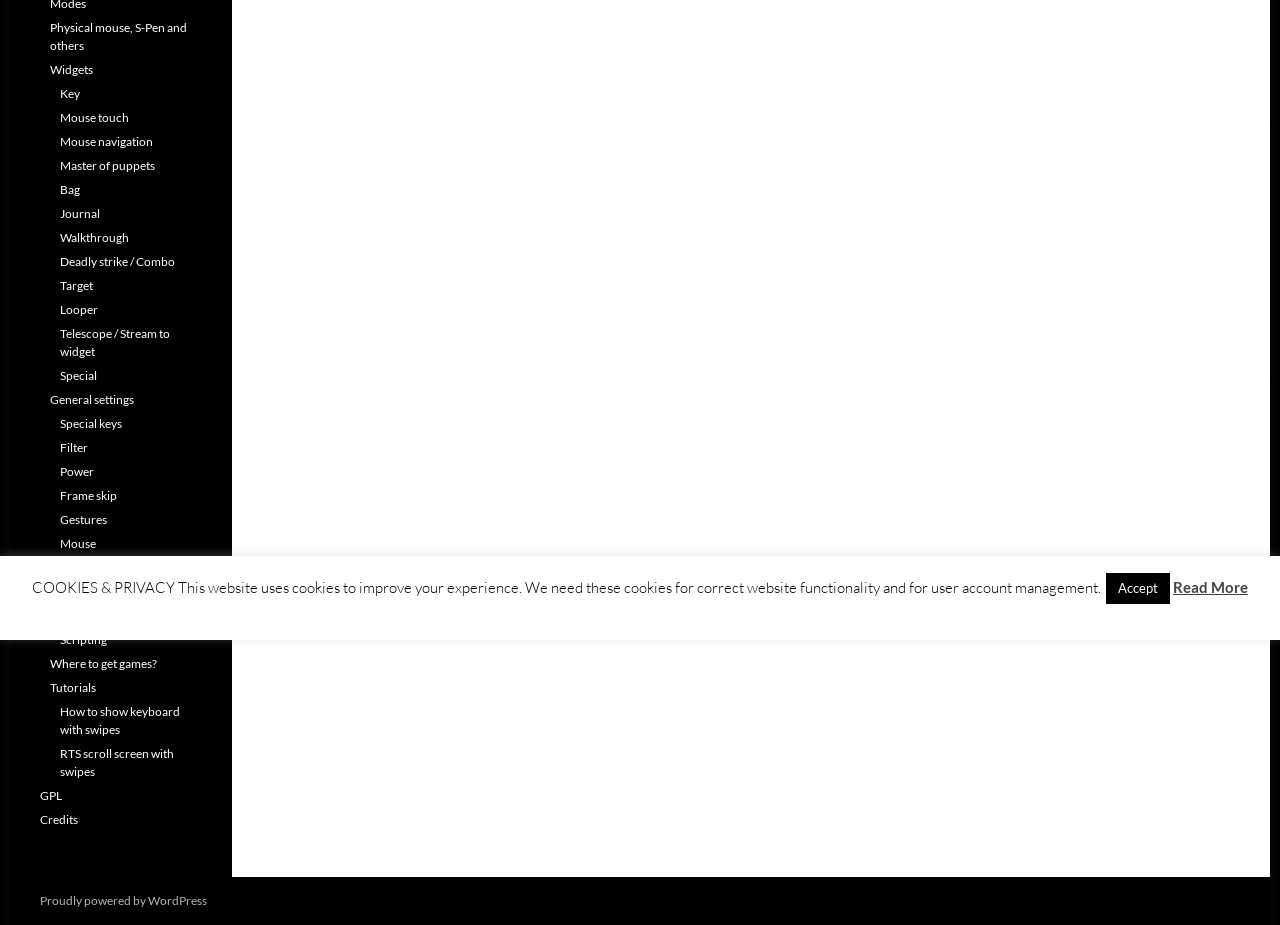Predict the bounding box of the UI element that fits this description: "Frame skip".

[0.047, 0.528, 0.091, 0.544]